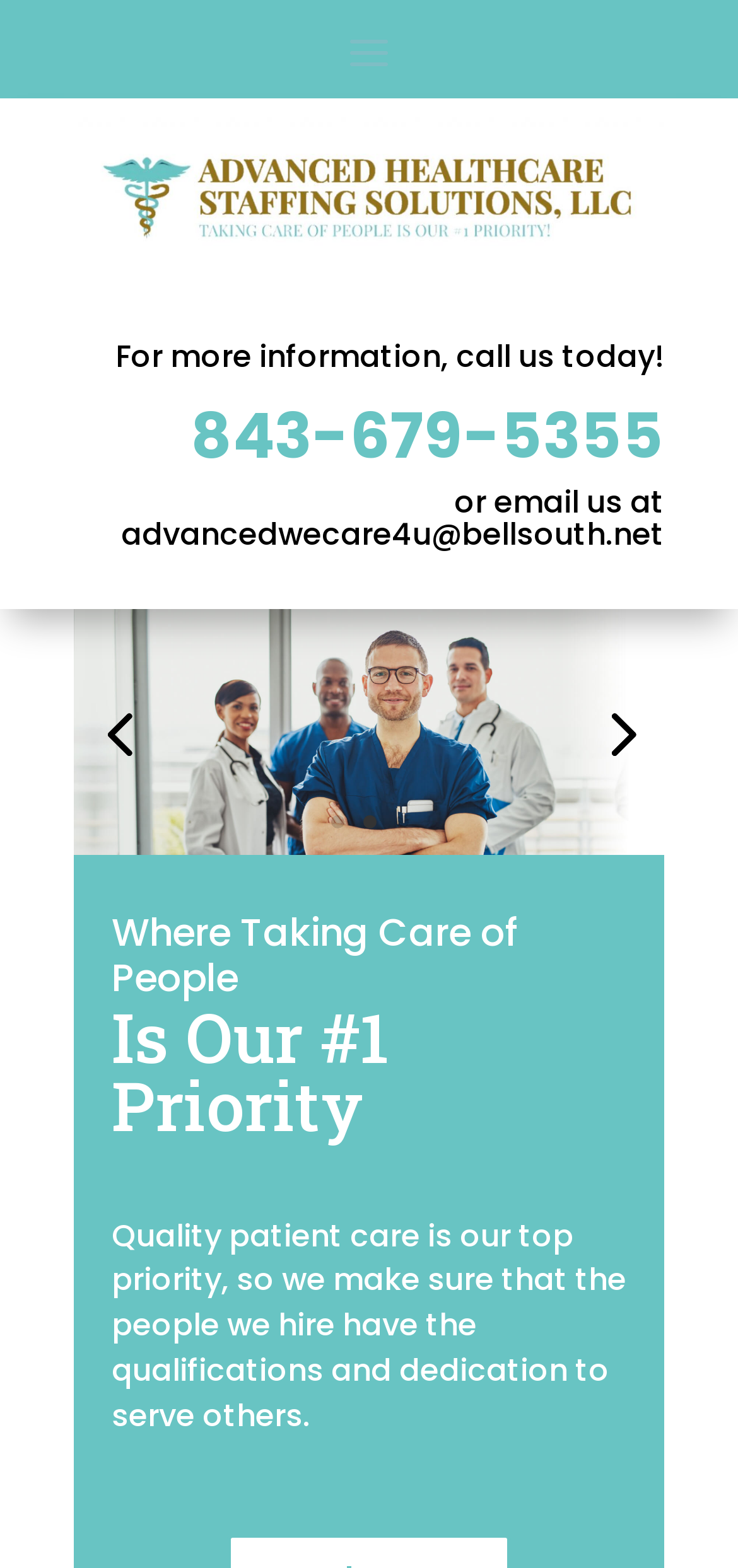Construct a comprehensive caption that outlines the webpage's structure and content.

The webpage is about Advanced Healthcare Staffing Solutions. At the top, there is a large image that spans almost the entire width of the page. Below the image, there is a call-to-action section with a heading displaying a phone number, 843-679-5355, and two lines of text: "For more information, call us today!" and "or email us at advancedwecare4u@bellsouth.net". 

On the left side of the page, there are five links arranged vertically, with the first link having an associated image above it. The links are positioned near the middle of the page. 

To the right of the links, there is a section with a heading that reads "Where Taking Care of People Is Our #1 Priority". Below this heading, there is a paragraph of text that explains the company's priority of providing quality patient care. This section takes up about half of the page's width.